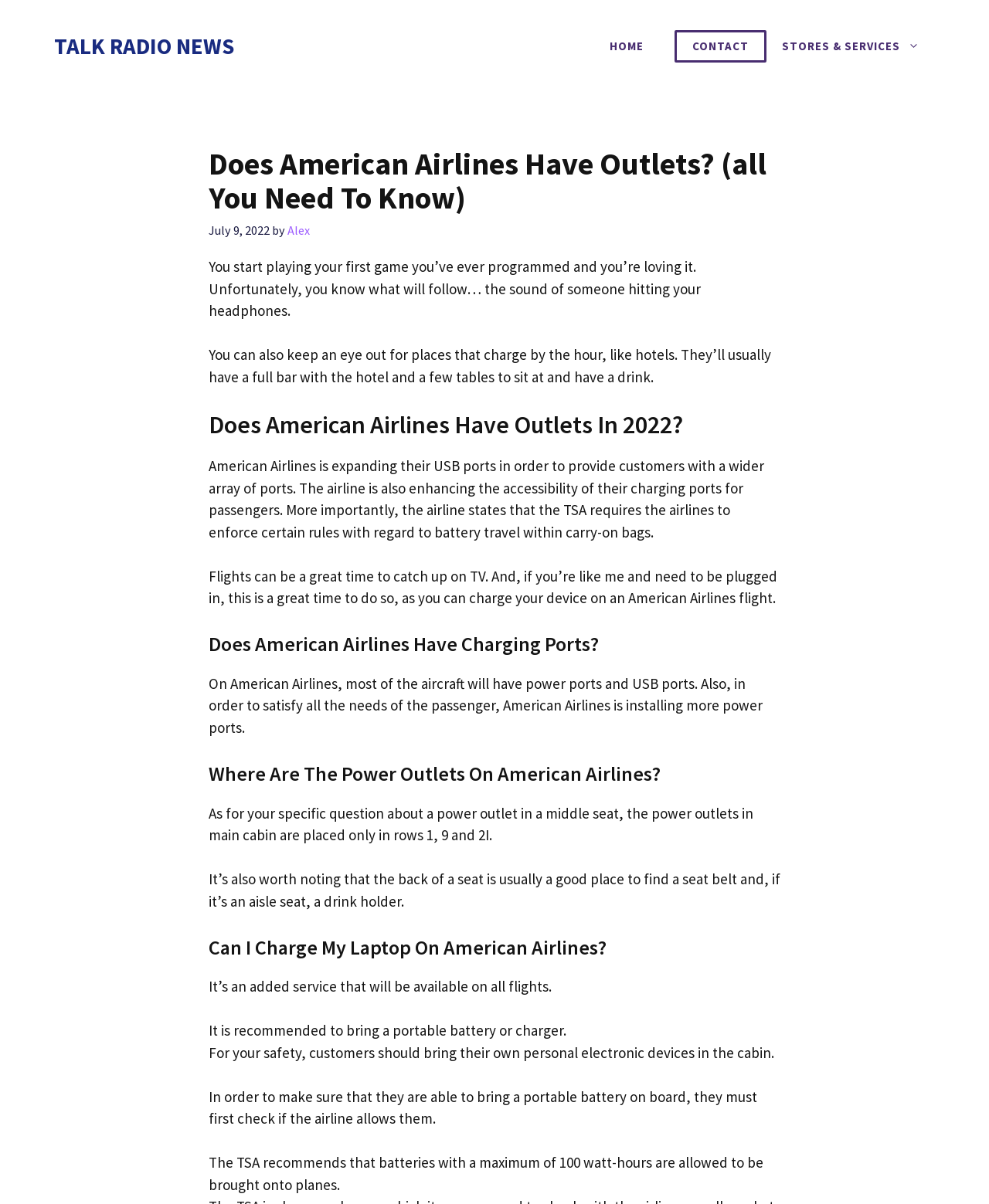Identify the bounding box coordinates for the UI element mentioned here: "Home". Provide the coordinates as four float values between 0 and 1, i.e., [left, top, right, bottom].

[0.601, 0.019, 0.666, 0.058]